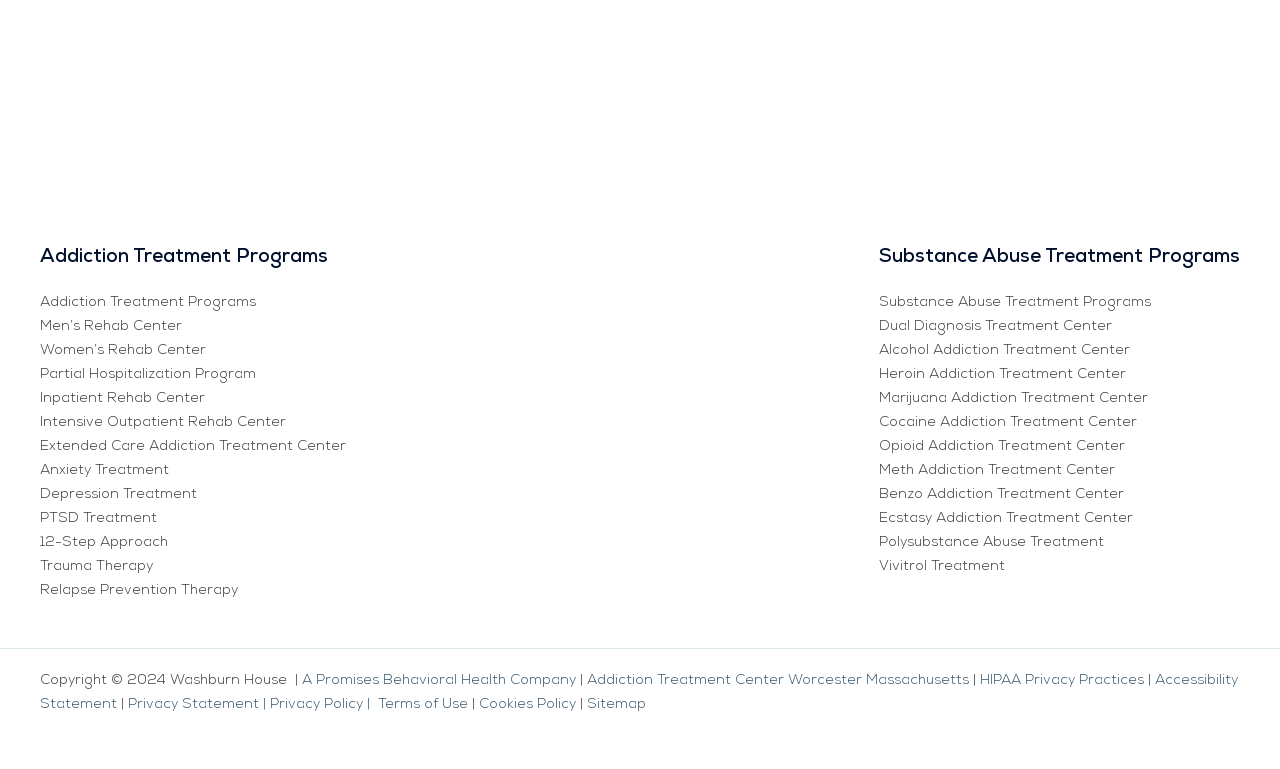Please provide a brief answer to the following inquiry using a single word or phrase:
What is the name of the rehab center?

Washburn House